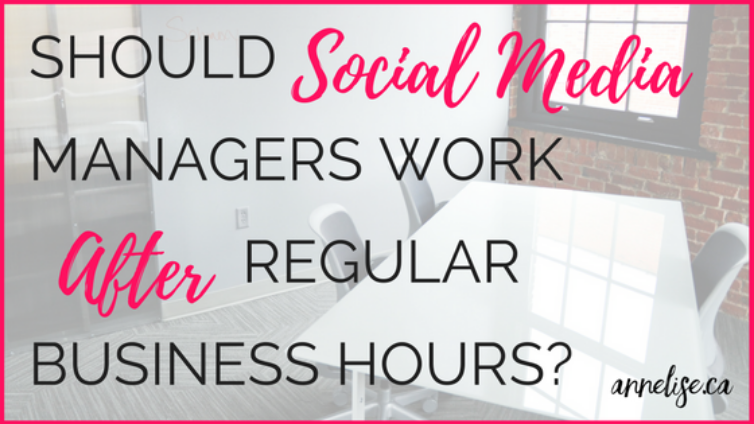What is the source of natural light in the office?
Using the information presented in the image, please offer a detailed response to the question.

The question is asking about the source of natural light in the office setting depicted in the image. Upon analyzing the image, it is clear that the natural light is streaming through a window, which is visible in the background of the office setting.